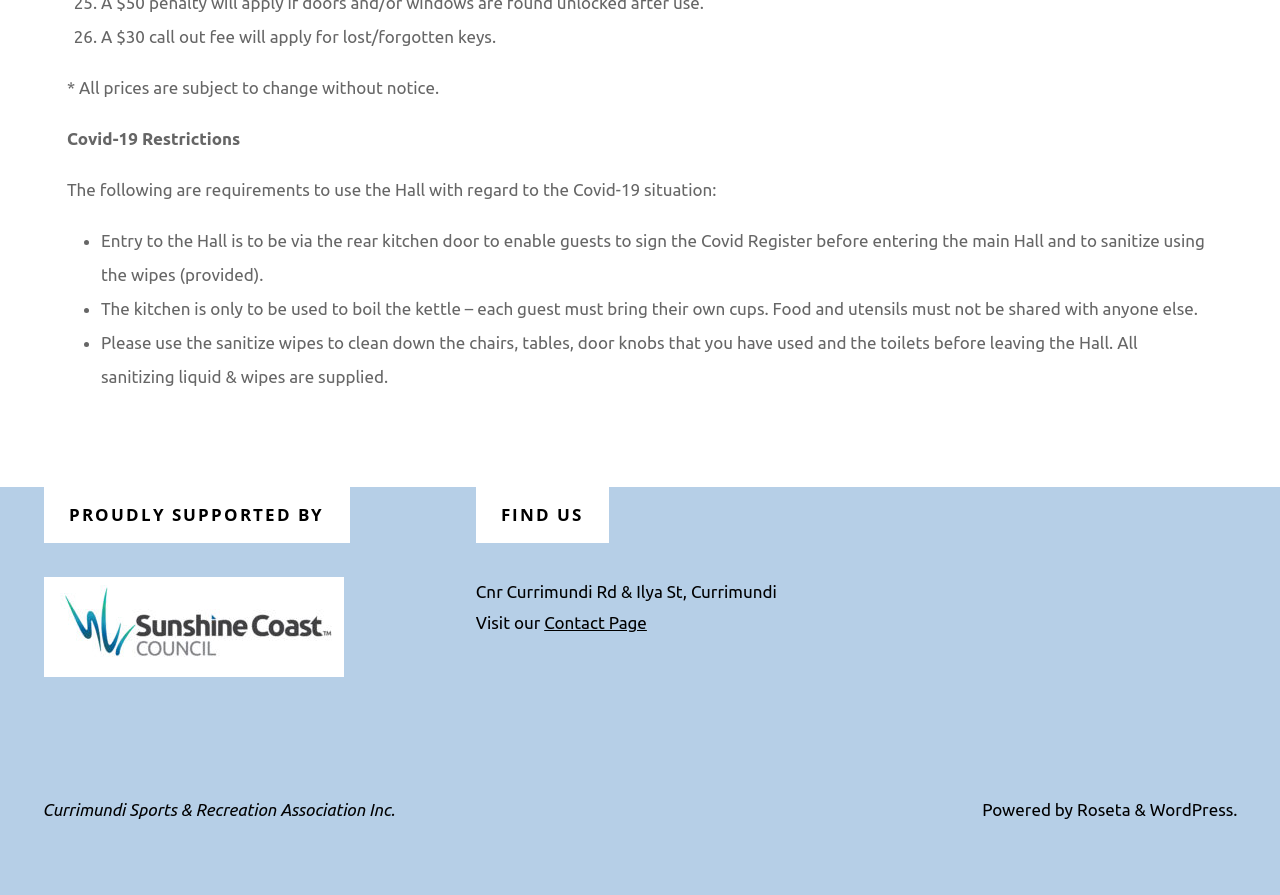What is the purpose of the Covid Register?
Based on the screenshot, give a detailed explanation to answer the question.

According to the webpage, guests are required to sign the Covid Register before entering the main Hall. This is mentioned in the second point of the Covid-19 restrictions.